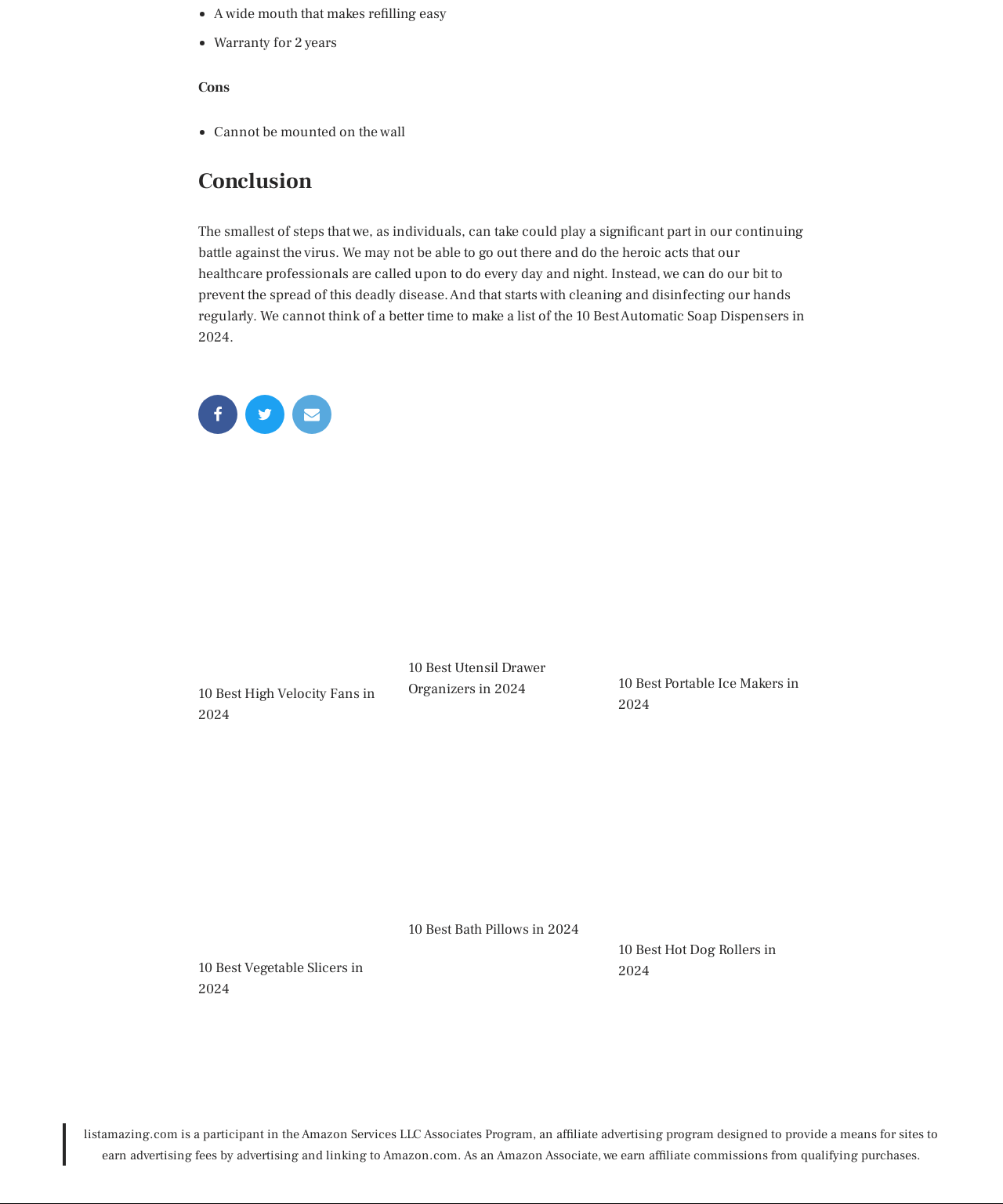Locate the bounding box coordinates of the region to be clicked to comply with the following instruction: "Check out Lasko". The coordinates must be four float numbers between 0 and 1, in the form [left, top, right, bottom].

[0.197, 0.551, 0.383, 0.566]